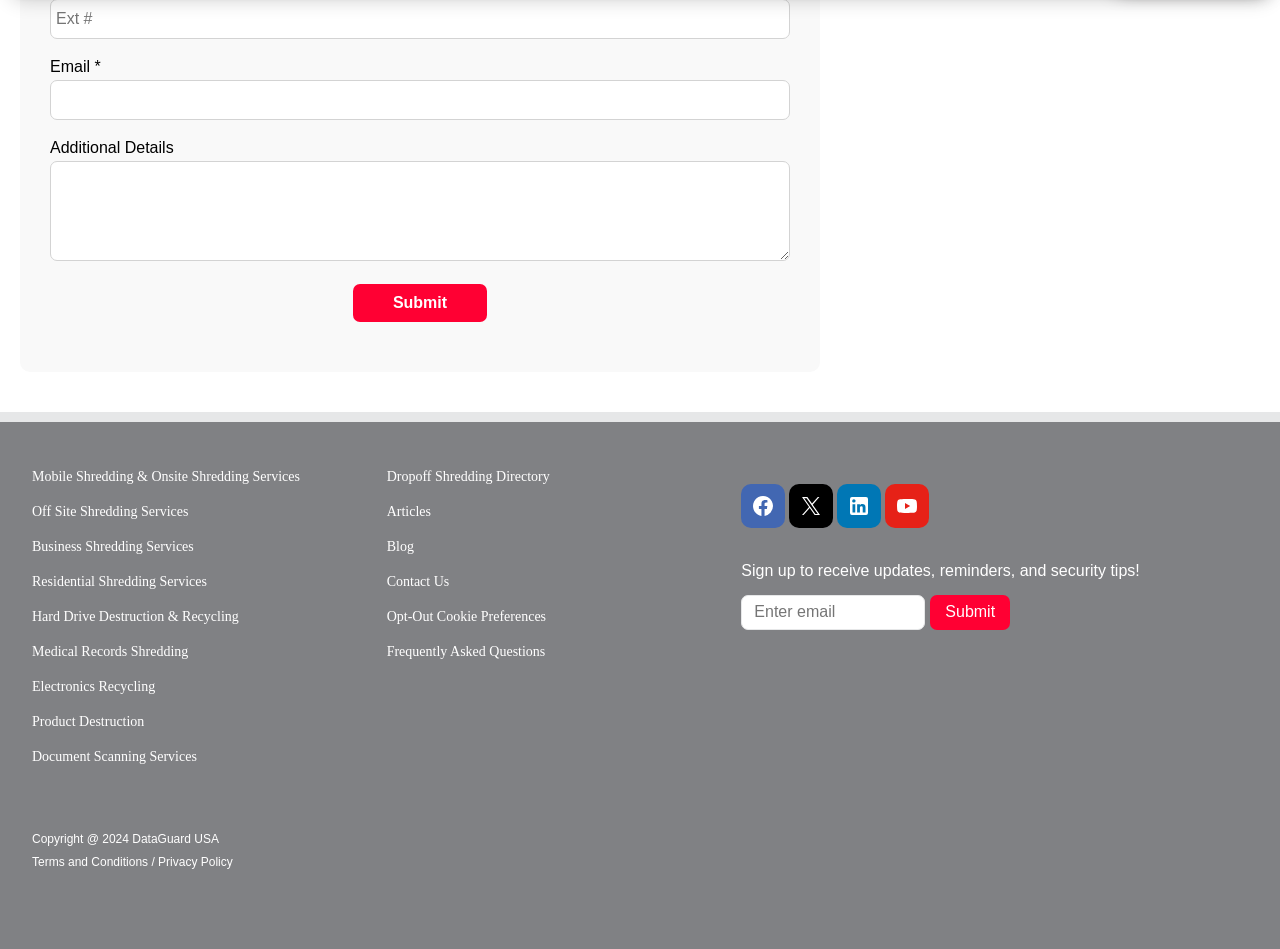Pinpoint the bounding box coordinates for the area that should be clicked to perform the following instruction: "Sign up to receive updates".

[0.579, 0.627, 0.723, 0.664]